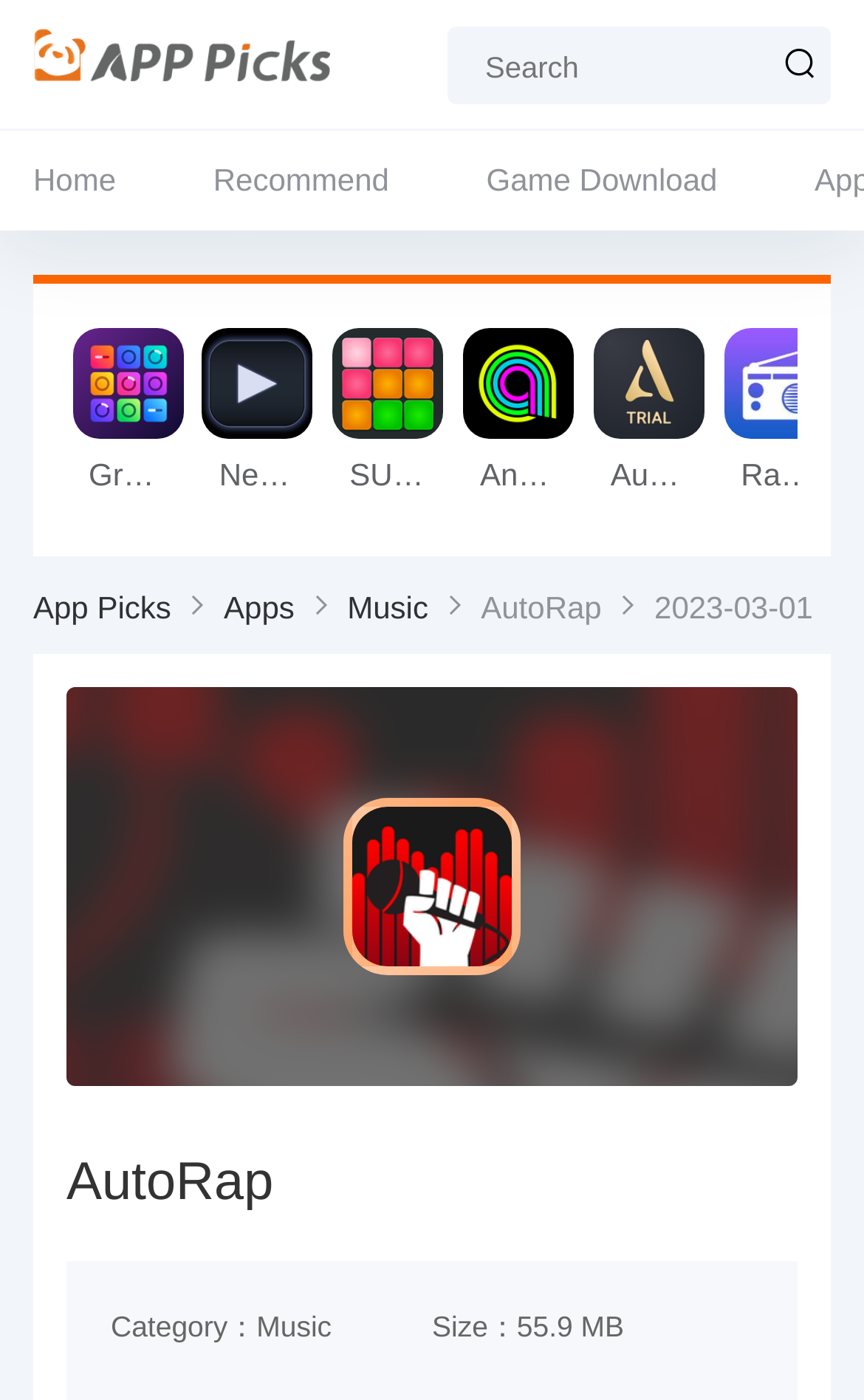Provide the bounding box coordinates of the HTML element this sentence describes: "parent_node: Audio Evolution Mobile TRIAL". The bounding box coordinates consist of four float numbers between 0 and 1, i.e., [left, top, right, bottom].

[0.687, 0.234, 0.816, 0.313]